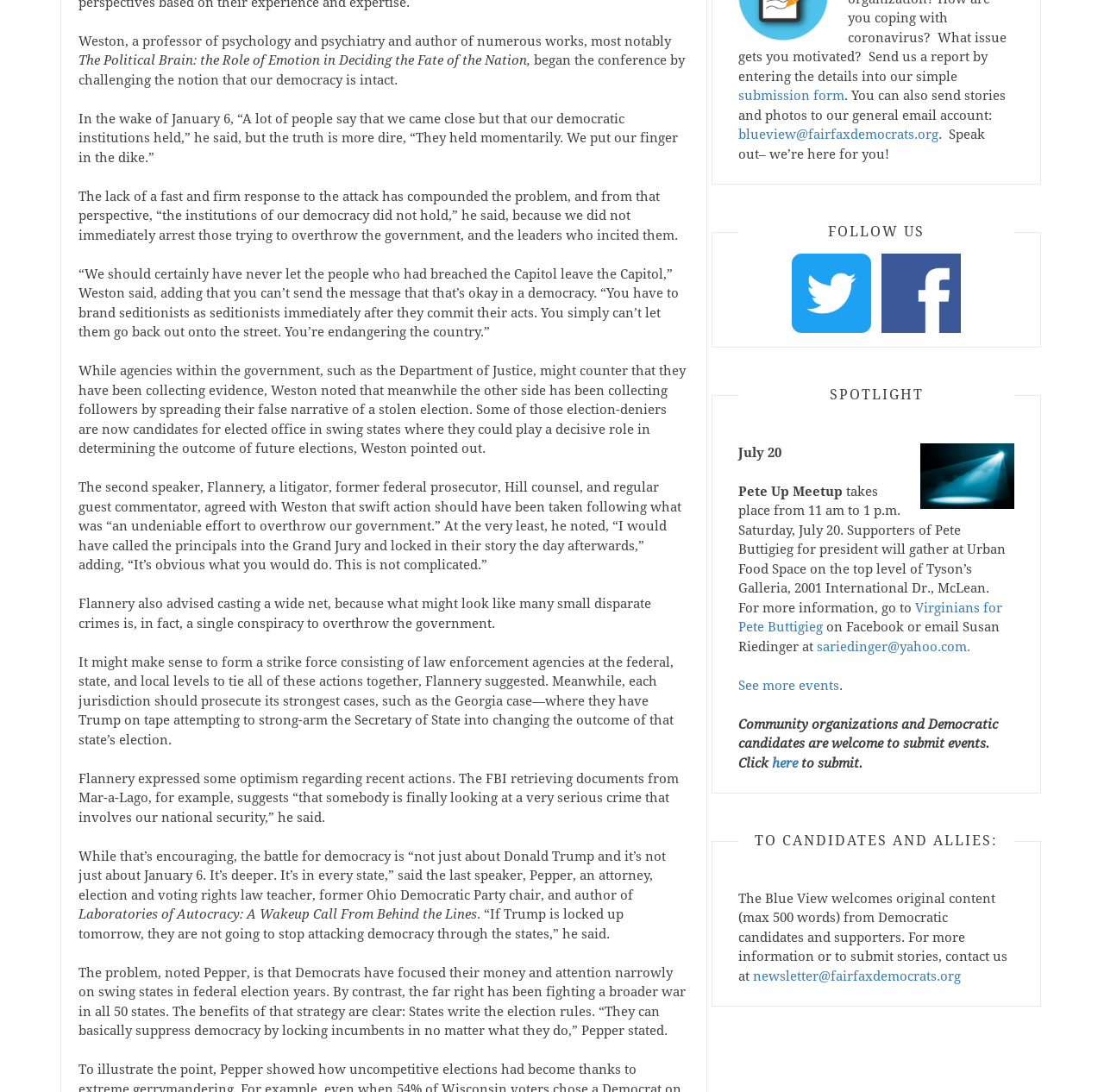What is the location of the Pete Up Meetup?
Kindly give a detailed and elaborate answer to the question.

Based on the StaticText element with ID 157, 'takes place from 11 am to 1 p.m. Saturday, July 20. Supporters of Pete Buttigieg for president will gather at Urban Food Space on the top level of Tyson’s Galleria, 2001 International Dr., McLean.', I can infer that the location of the Pete Up Meetup is Urban Food Space.